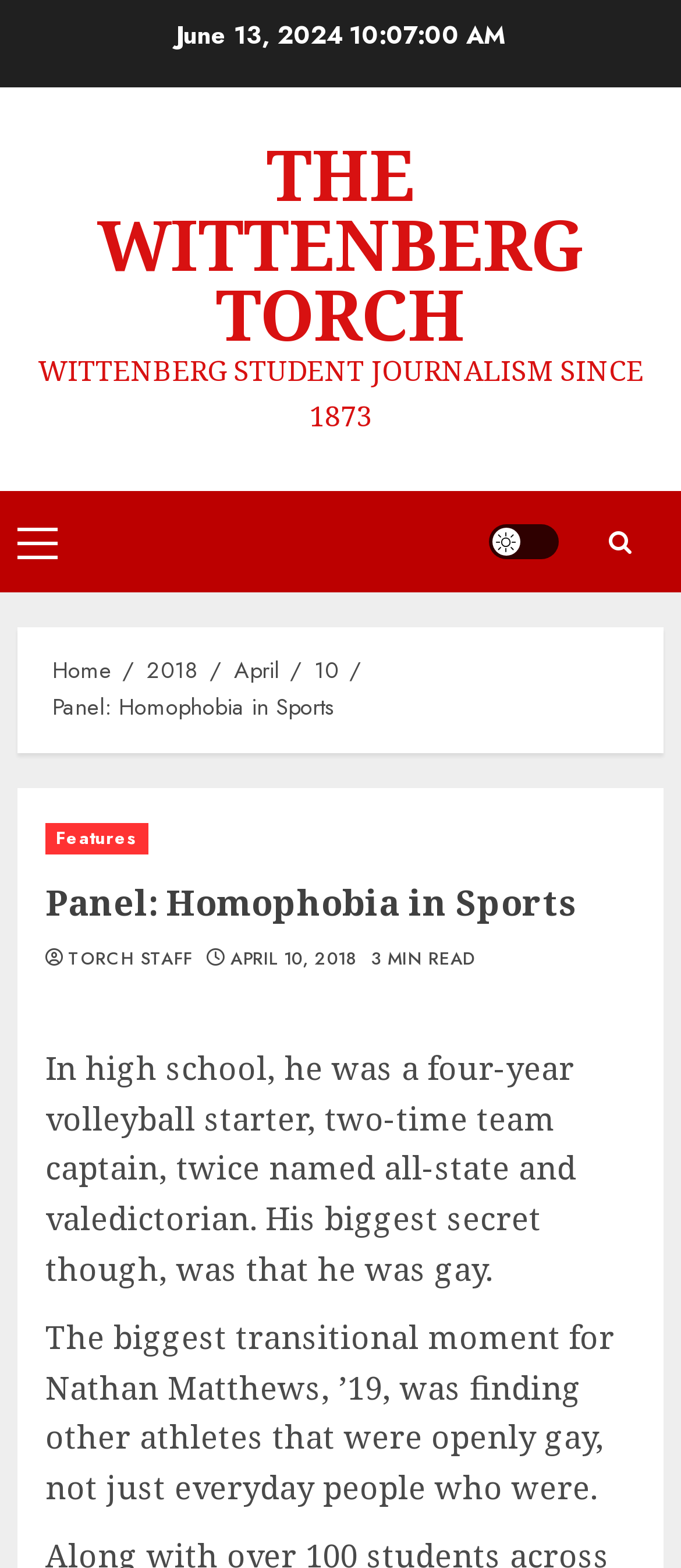Please specify the bounding box coordinates of the area that should be clicked to accomplish the following instruction: "View the features section". The coordinates should consist of four float numbers between 0 and 1, i.e., [left, top, right, bottom].

[0.067, 0.525, 0.217, 0.545]